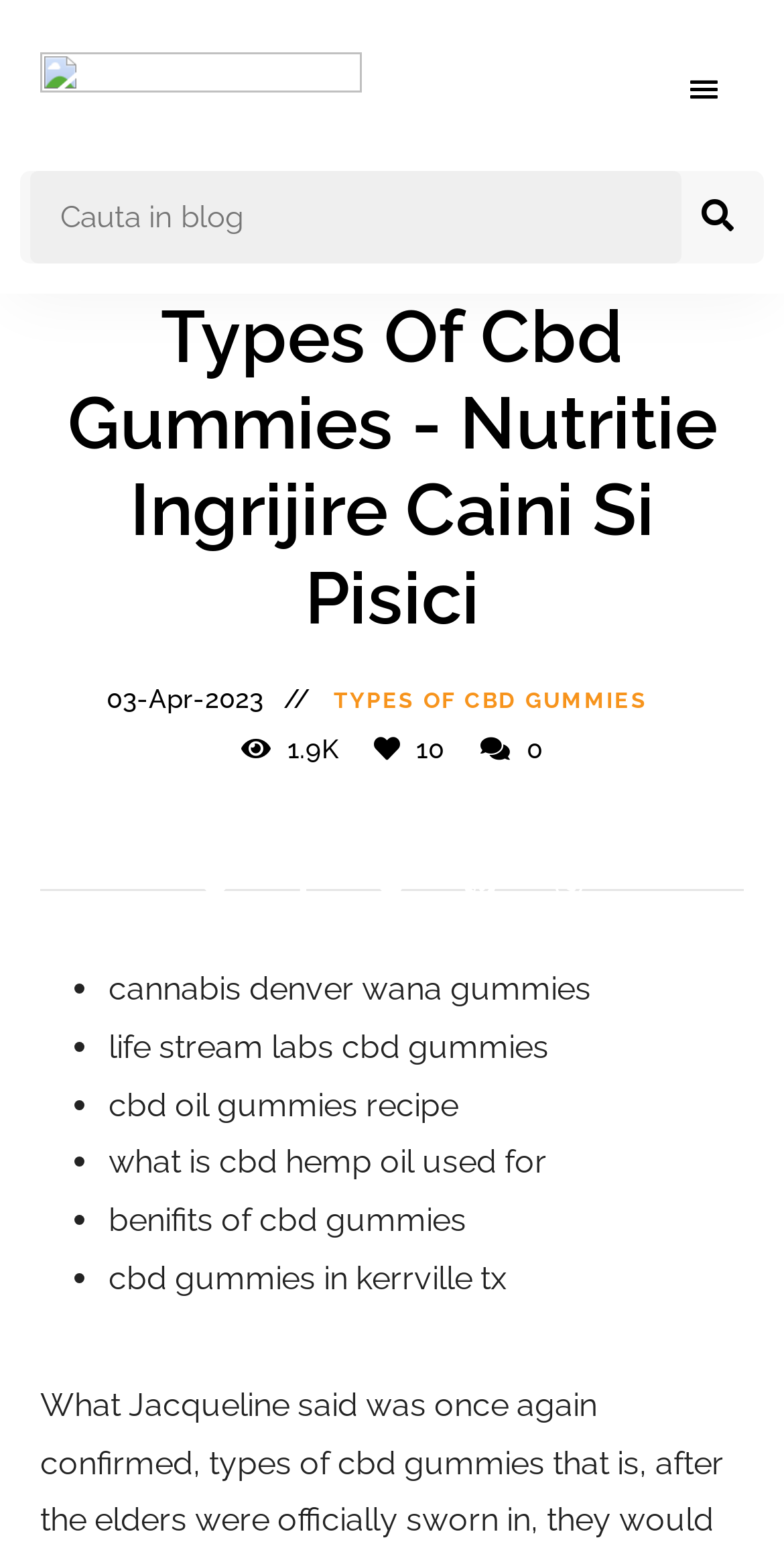Identify the bounding box coordinates of the region that should be clicked to execute the following instruction: "Read the article about TYPES OF CBD GUMMIES".

[0.426, 0.443, 0.826, 0.466]